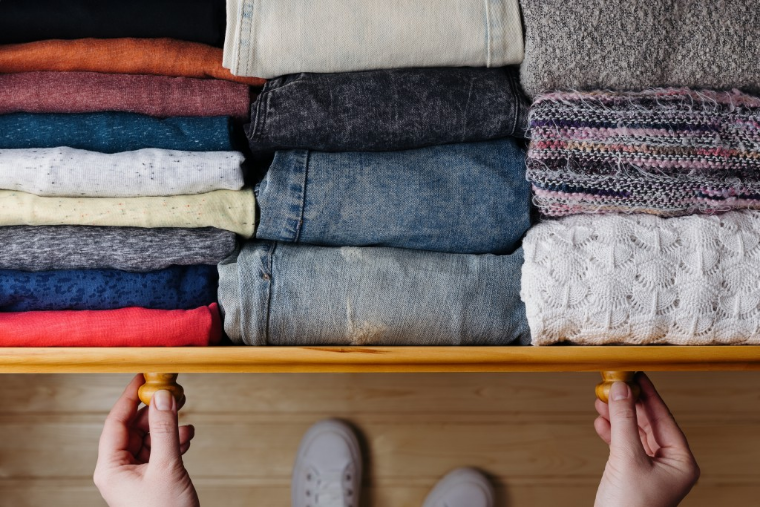Craft a detailed explanation of the image.

The image depicts a neatly organized drawer filled with a vibrant array of folded clothes, showcasing a variety of colors and textures. Atop the stack, there are shades of red, blue, and neutral tones, indicating a thoughtful approach to wardrobe management. The drawer itself is held by a pair of hands, suggesting a moment of selection or contemplation about attire. This visual aligns with the theme of learning to delegate tasks while maintaining personal well-being, as highlighted in the surrounding text, which encourages finding balance between professional commitments and personal time. The emphasis on organization reflects a professional demeanor, reinforcing the idea that even in a busy work life, one can cultivate individuality and style.